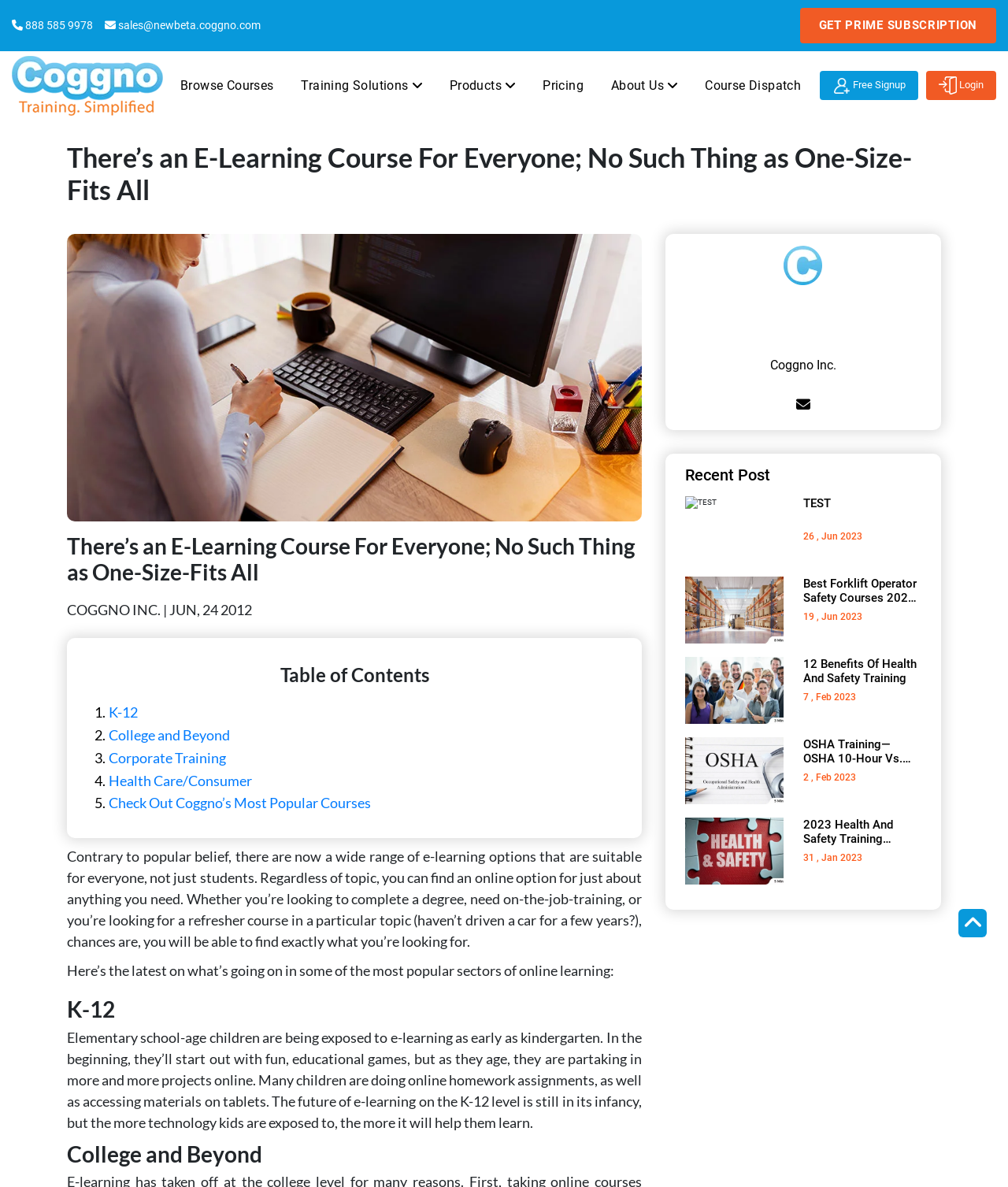Given the webpage screenshot, identify the bounding box of the UI element that matches this description: "Free Signup".

[0.813, 0.06, 0.911, 0.084]